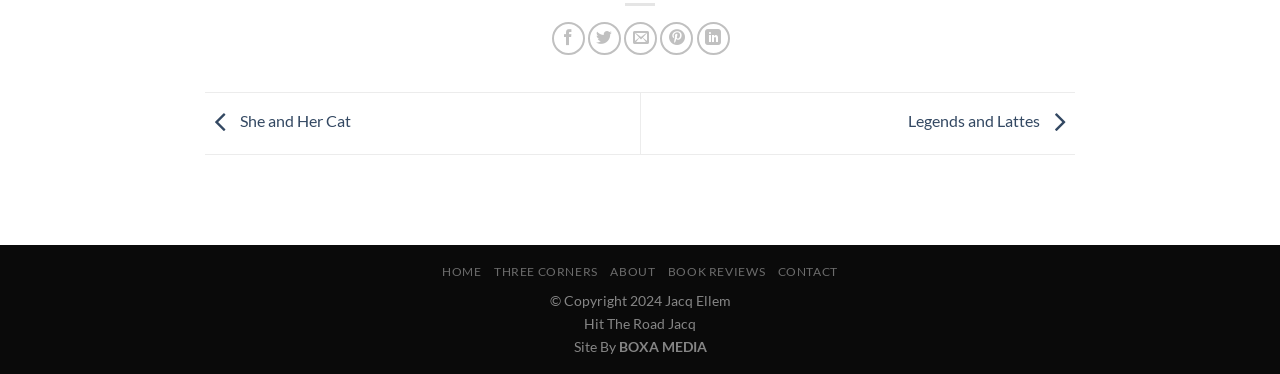Give the bounding box coordinates for the element described by: "Book Reviews".

[0.522, 0.705, 0.598, 0.745]